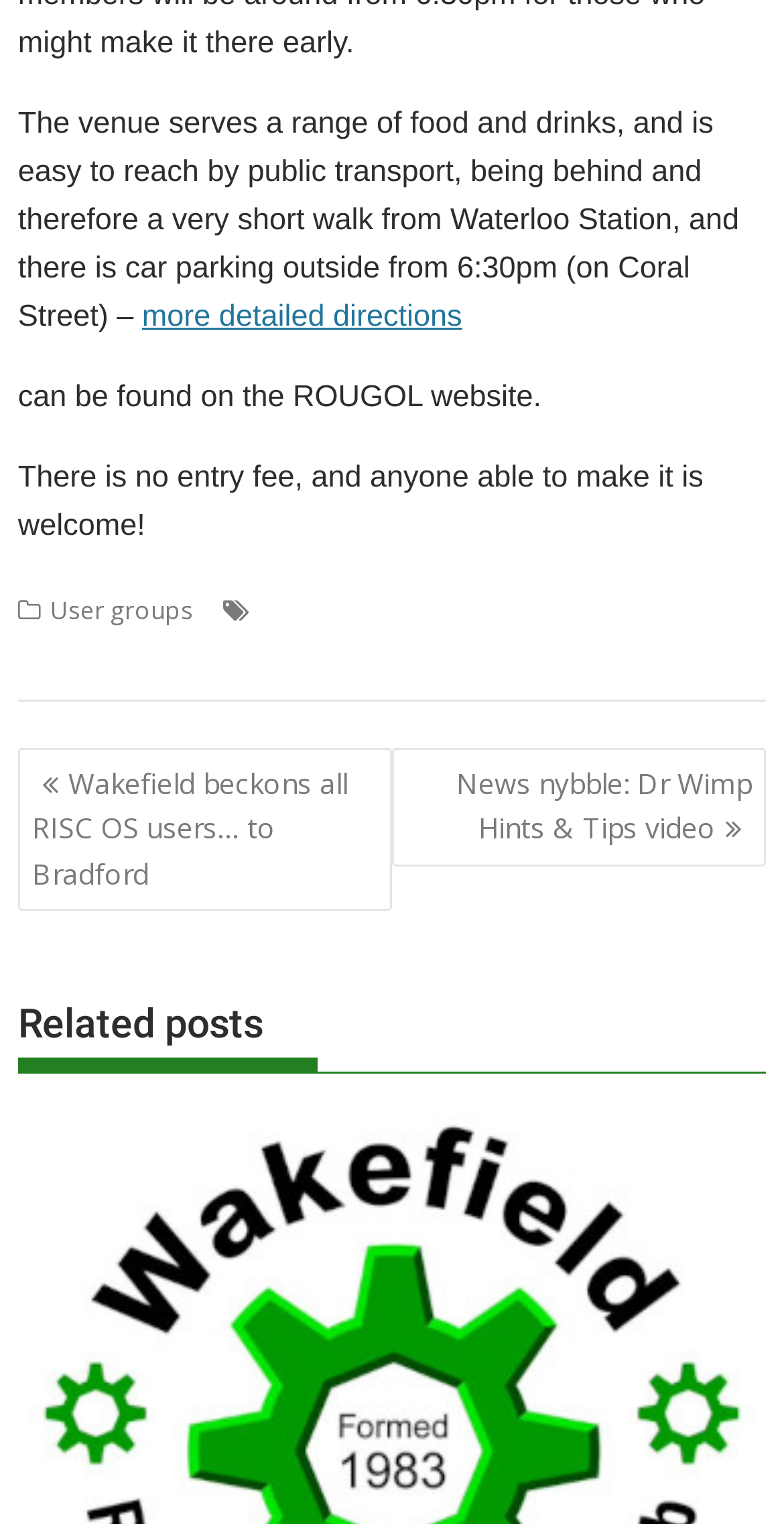Determine the bounding box coordinates (top-left x, top-left y, bottom-right x, bottom-right y) of the UI element described in the following text: Sibelius

[0.407, 0.421, 0.518, 0.444]